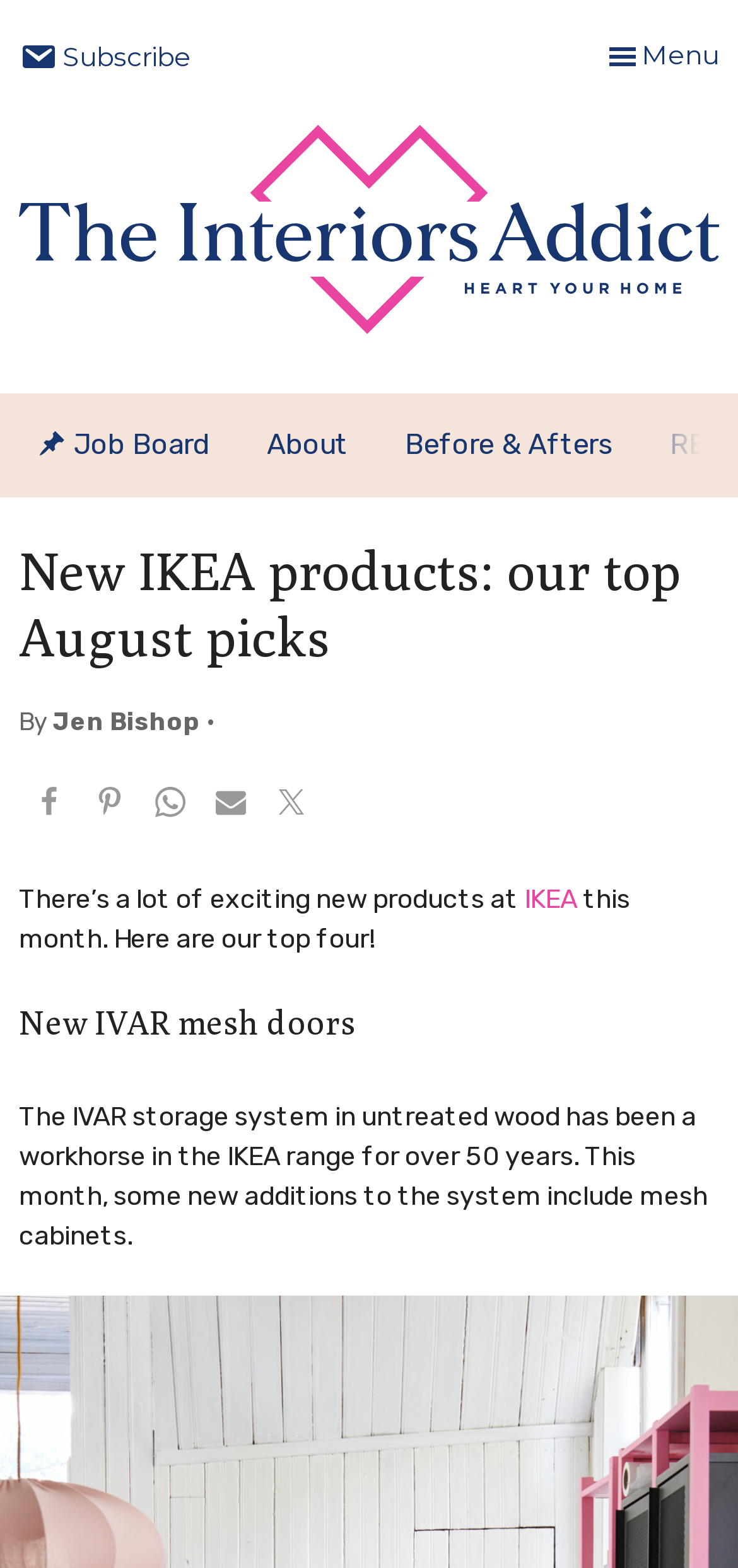Specify the bounding box coordinates for the region that must be clicked to perform the given instruction: "Send an email".

None